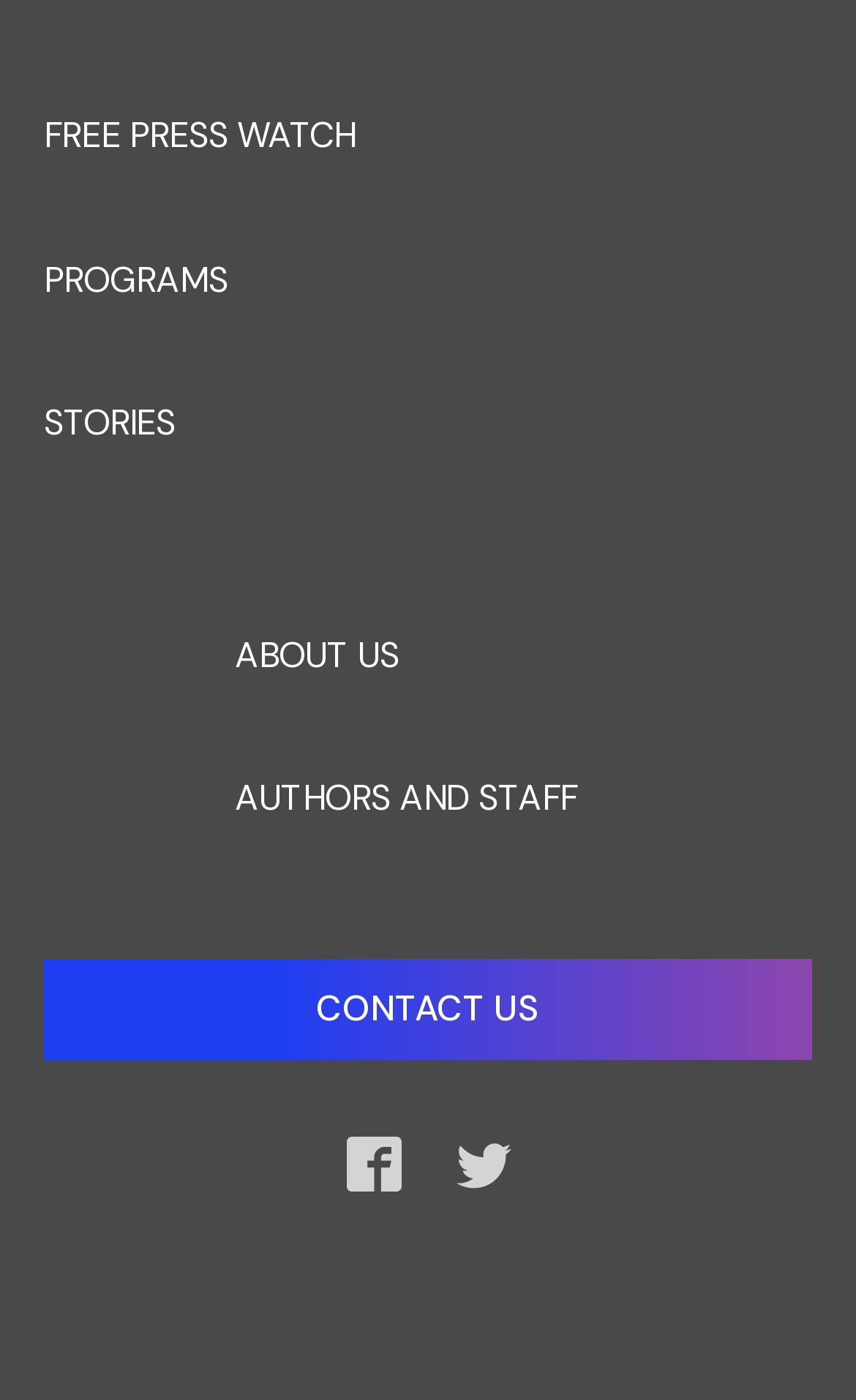What is the last link in the footer section?
Provide a well-explained and detailed answer to the question.

I looked at the links at the bottom of the page, which are part of the footer section. The last link is 'CONTACT US'.